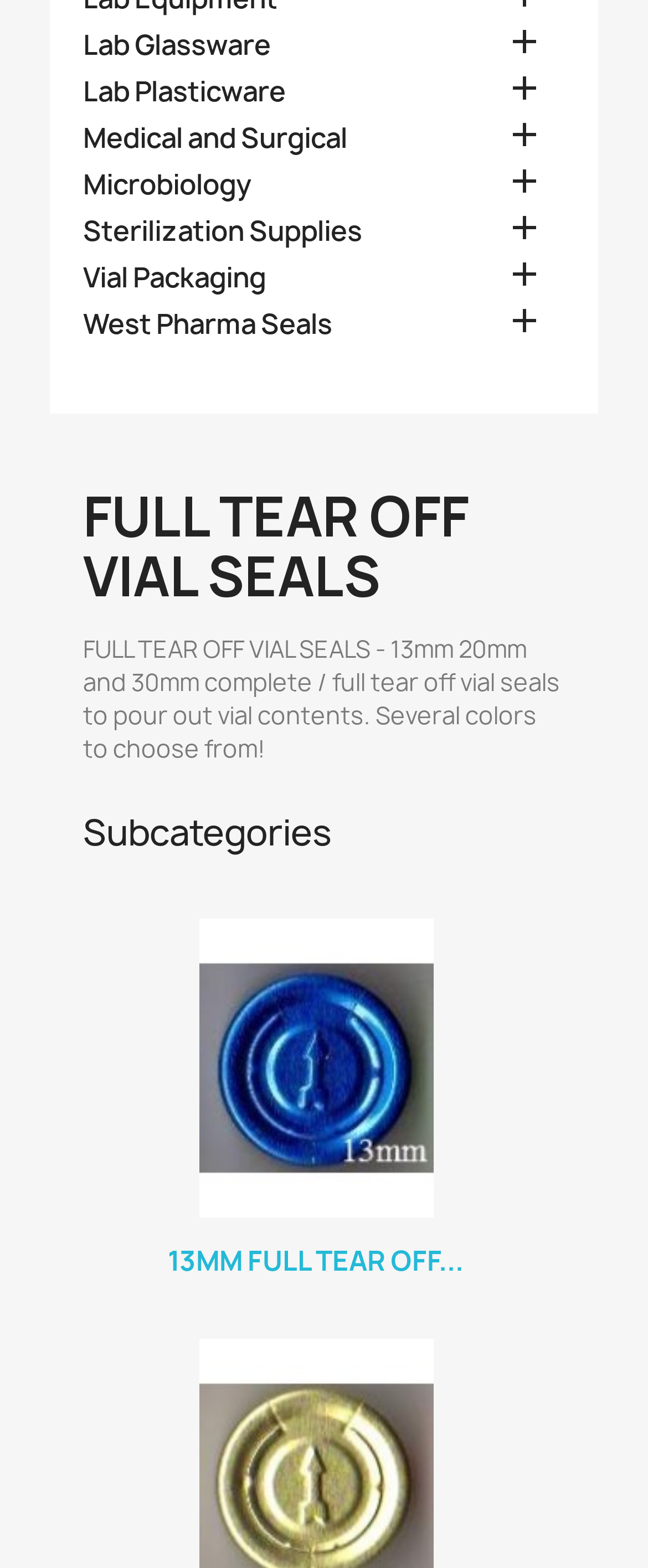Please determine the bounding box coordinates for the element with the description: "Vial Packaging".

[0.128, 0.167, 0.872, 0.191]